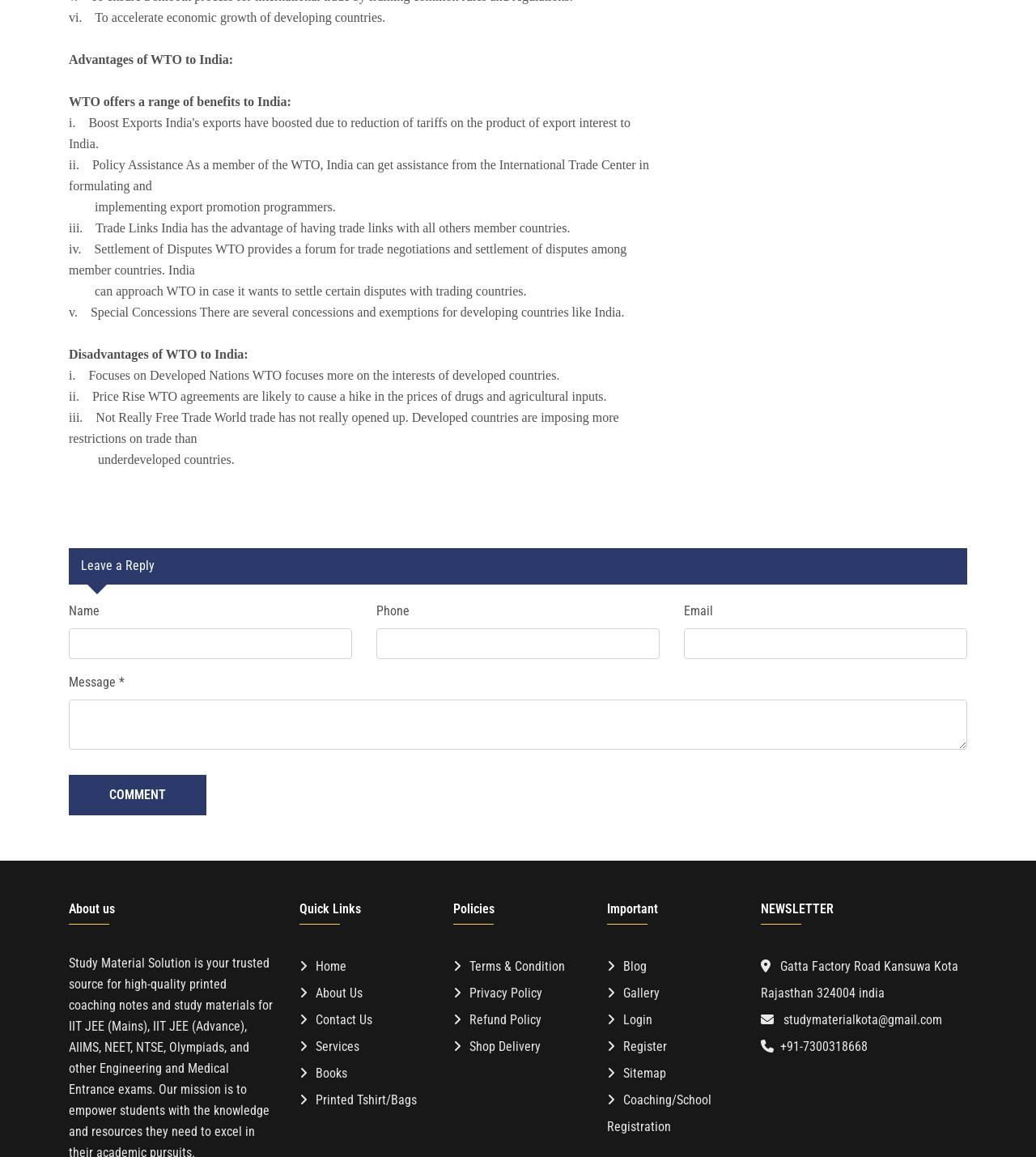Provide a single word or phrase to answer the given question: 
What is the address of the organization?

Gatta Factory Road Kansuwa Kota Rajasthan 324004 india